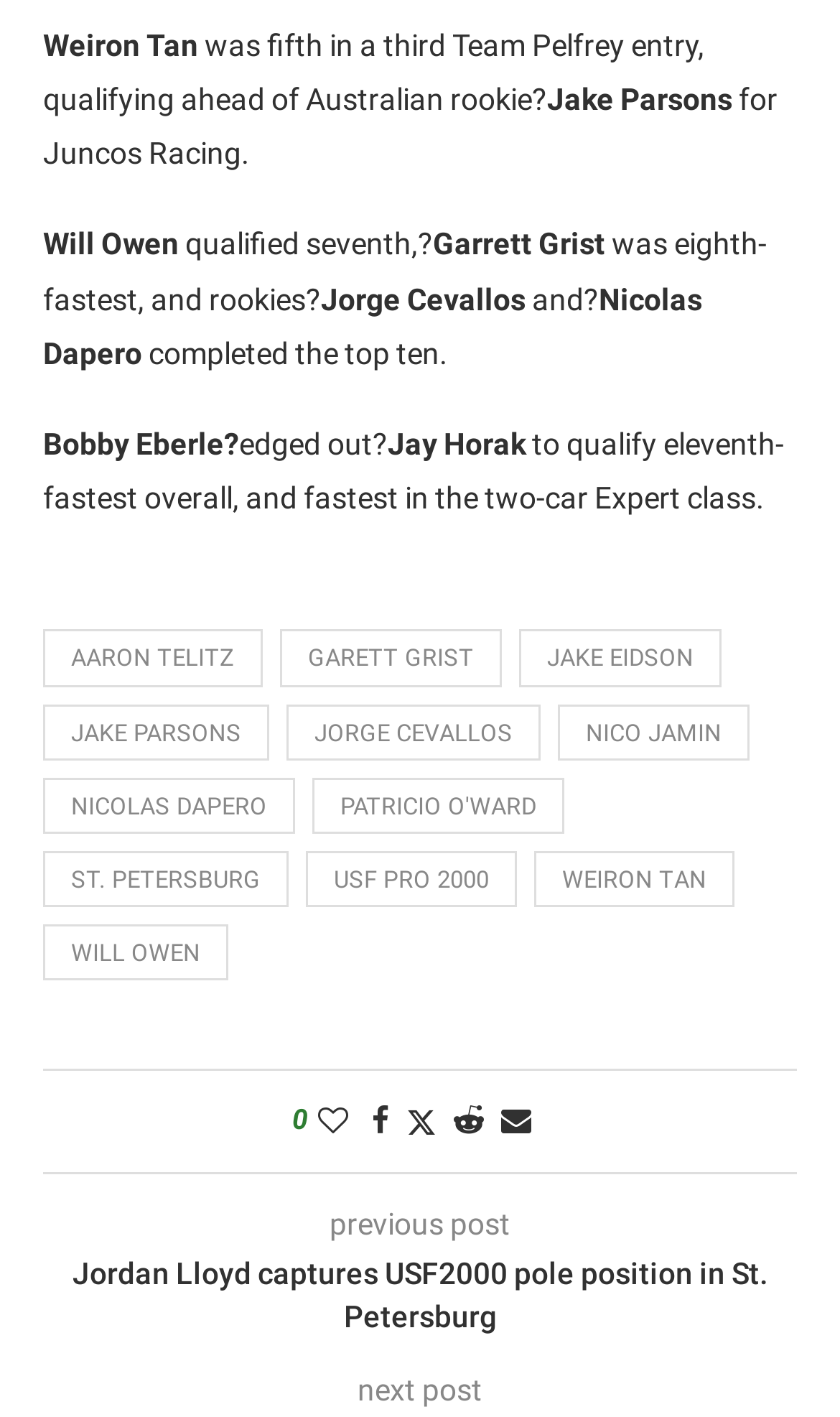Determine the bounding box coordinates for the area that should be clicked to carry out the following instruction: "Read the previous post".

[0.392, 0.852, 0.608, 0.876]